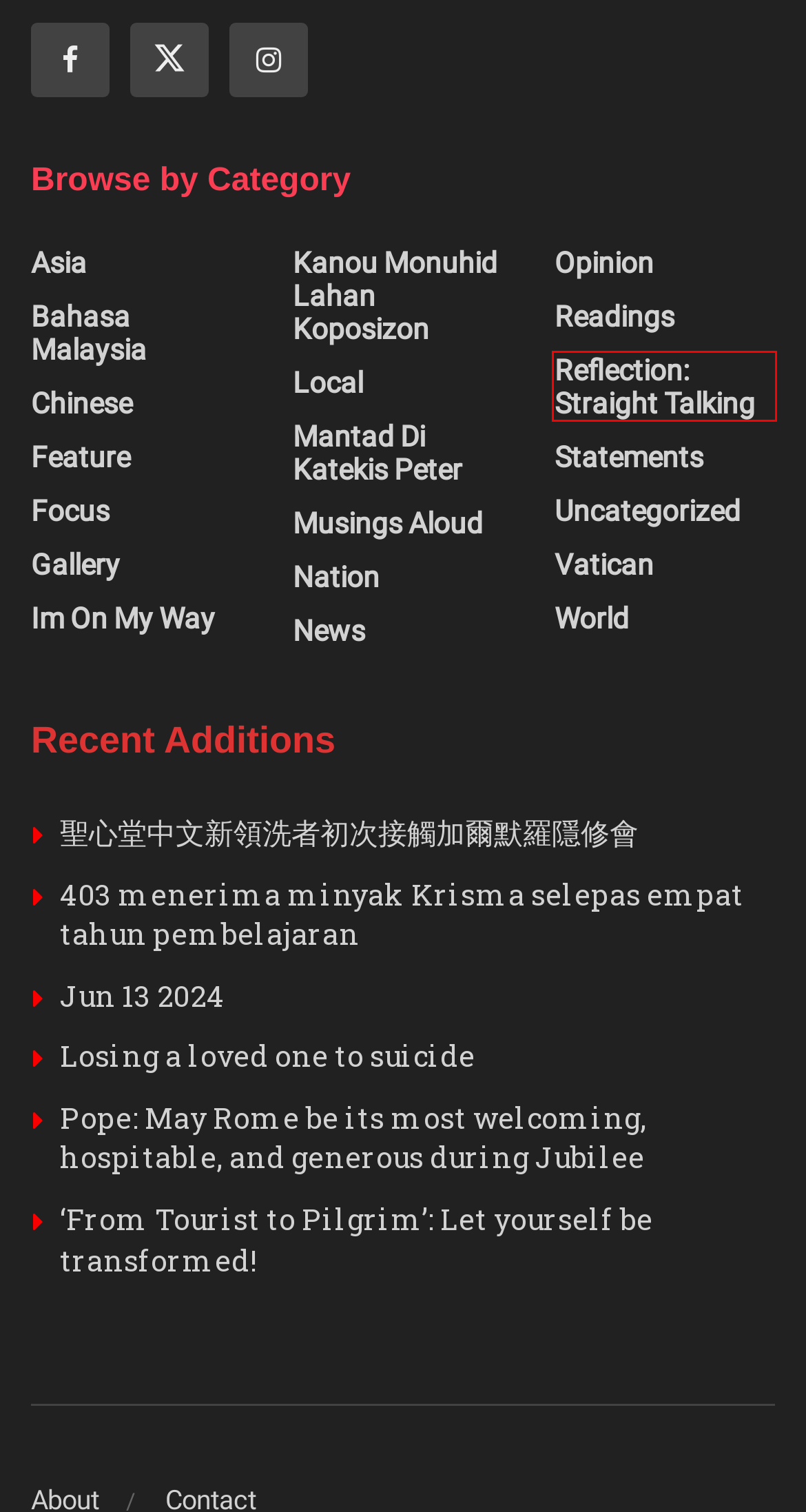You are presented with a screenshot of a webpage that includes a red bounding box around an element. Determine which webpage description best matches the page that results from clicking the element within the red bounding box. Here are the candidates:
A. Focus – Catholic Sabah
B. Losing a loved one to suicide – Catholic Sabah
C. Reflection: Straight Talking – Catholic Sabah
D. Kanou Monuhid Lahan Koposizon – Catholic Sabah
E. Uncategorized – Catholic Sabah
F. Nation – Catholic Sabah
G. Im on my Way – Catholic Sabah
H. Gallery – Catholic Sabah

C